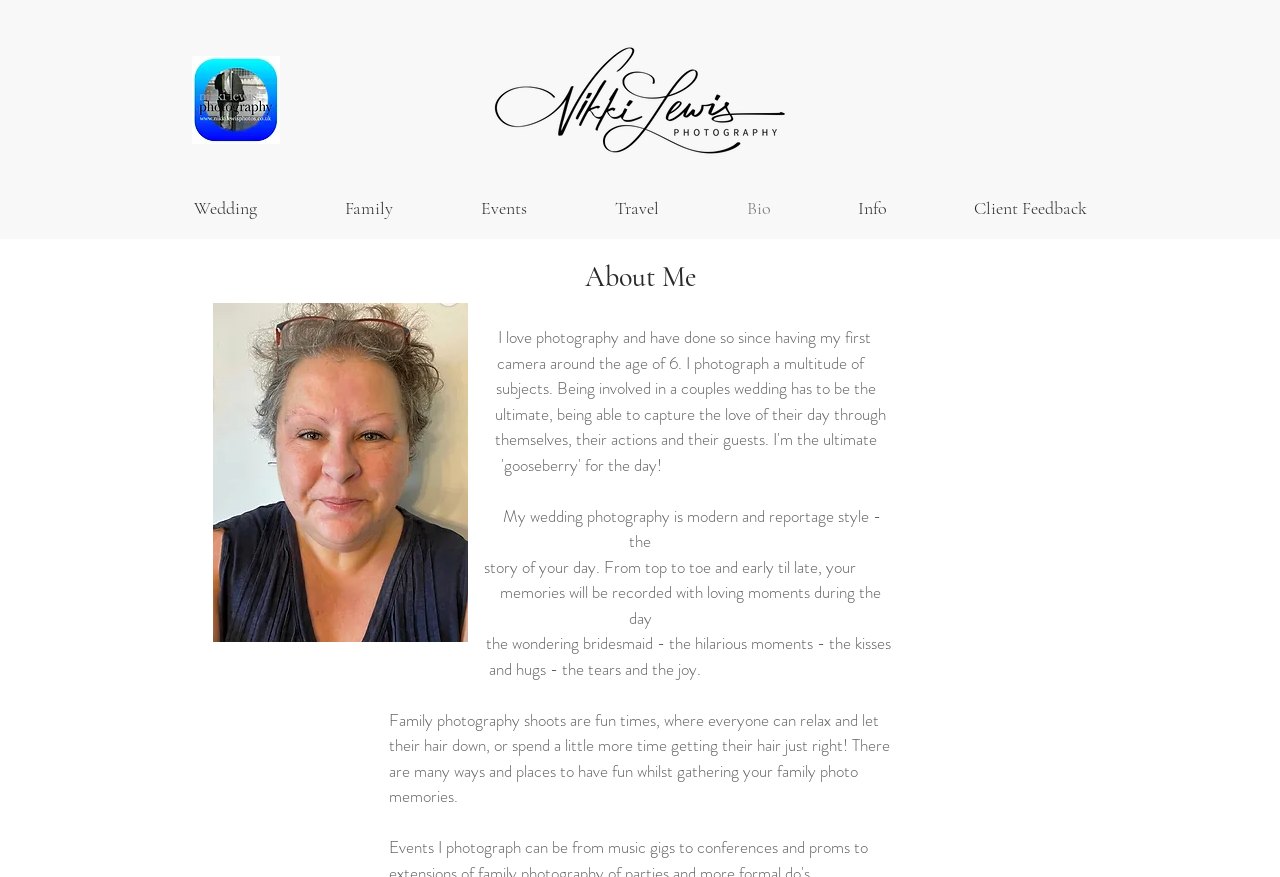Determine the bounding box coordinates (top-left x, top-left y, bottom-right x, bottom-right y) of the UI element described in the following text: Bio

[0.549, 0.214, 0.636, 0.261]